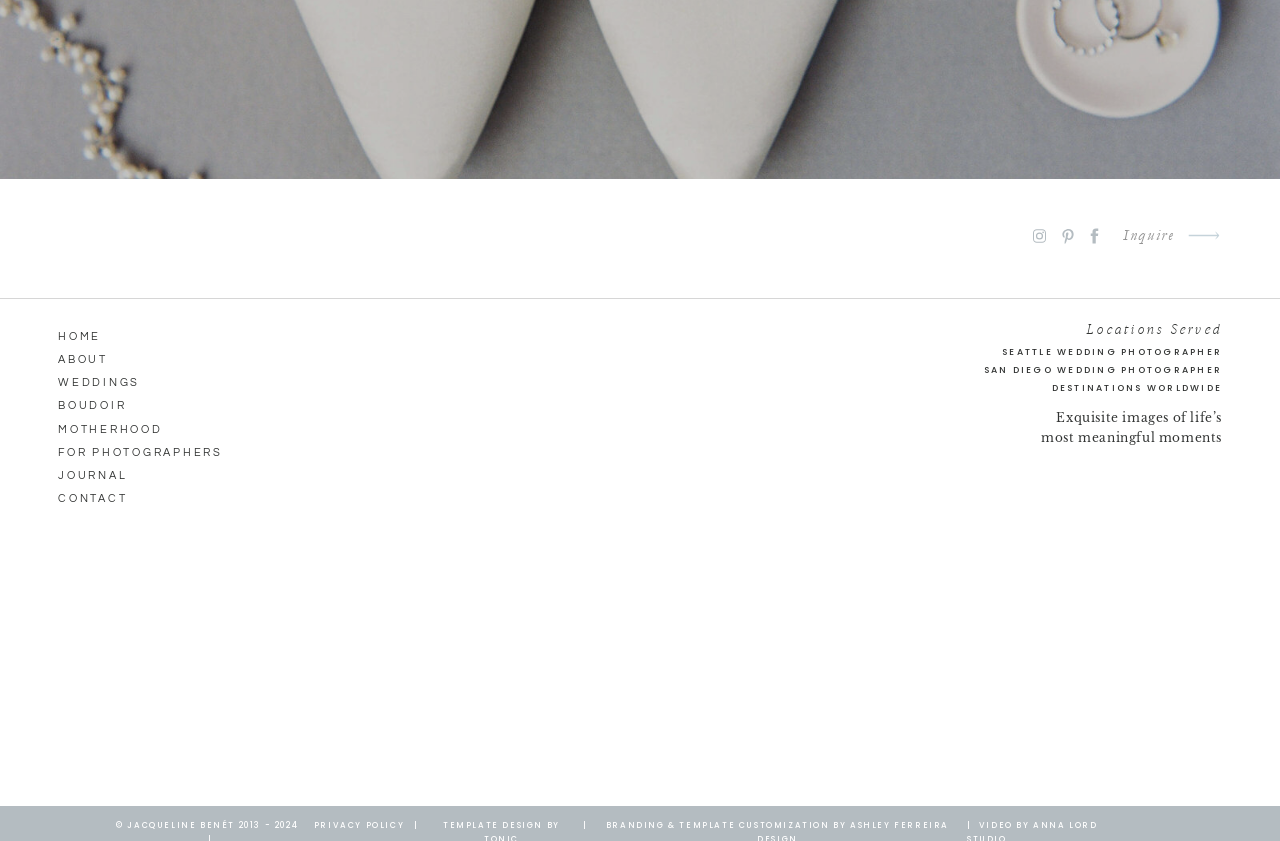What is the main theme of the images taken by this photographer?
Refer to the image and provide a one-word or short phrase answer.

Life's meaningful moments